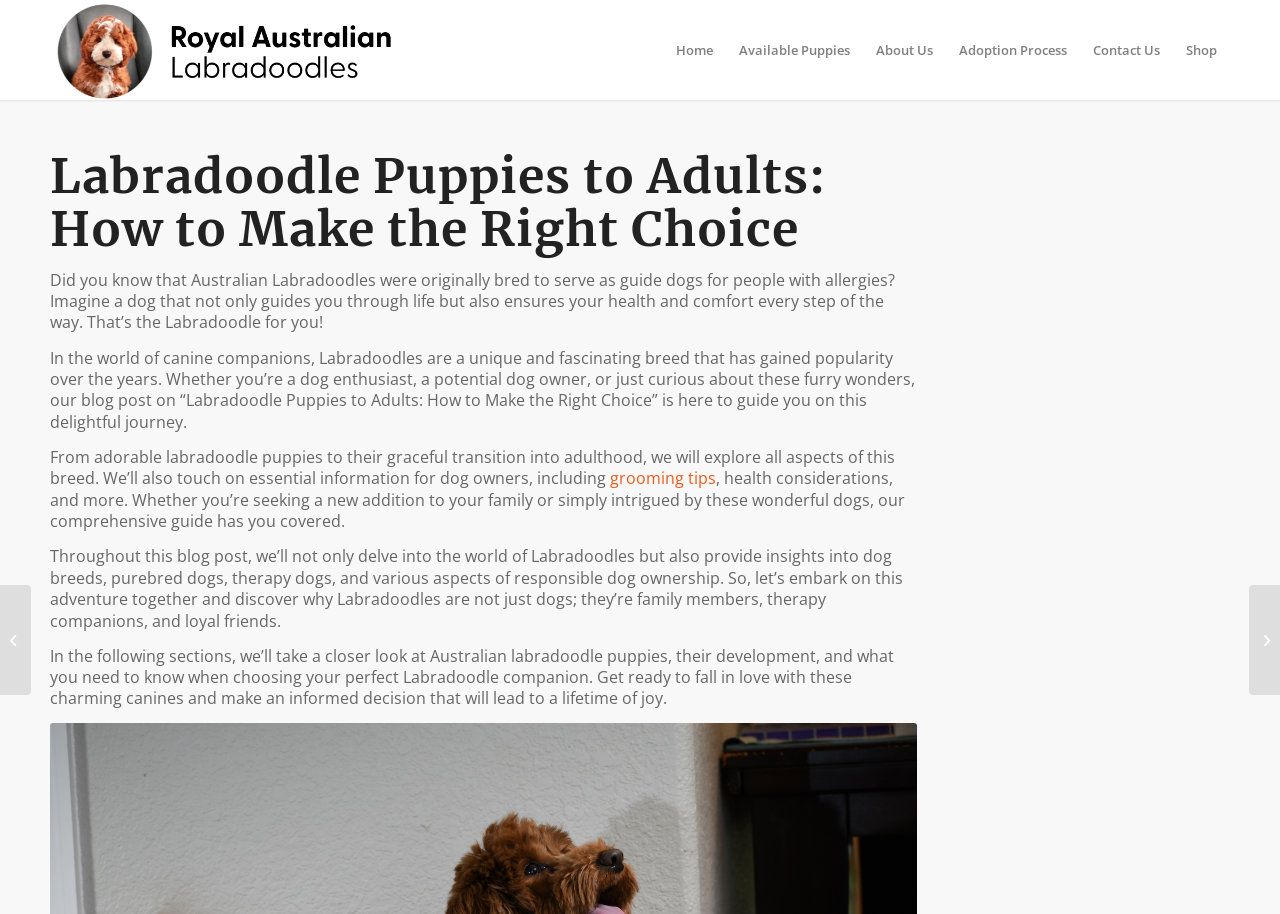Find the bounding box coordinates of the element's region that should be clicked in order to follow the given instruction: "Visit the Shop". The coordinates should consist of four float numbers between 0 and 1, i.e., [left, top, right, bottom].

[0.916, 0.0, 0.961, 0.109]